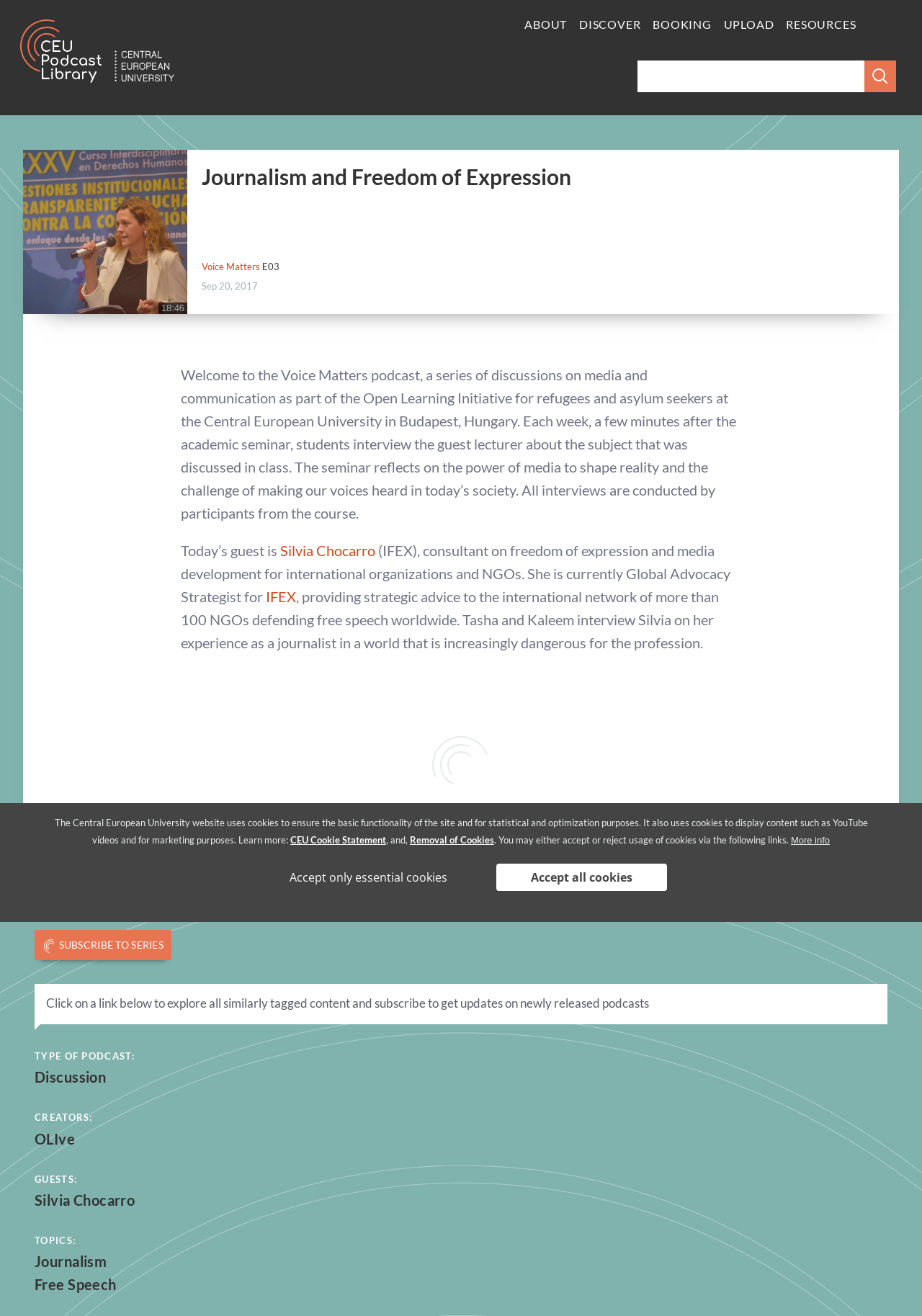Use one word or a short phrase to answer the question provided: 
What is the name of the podcast series?

Voice Matters